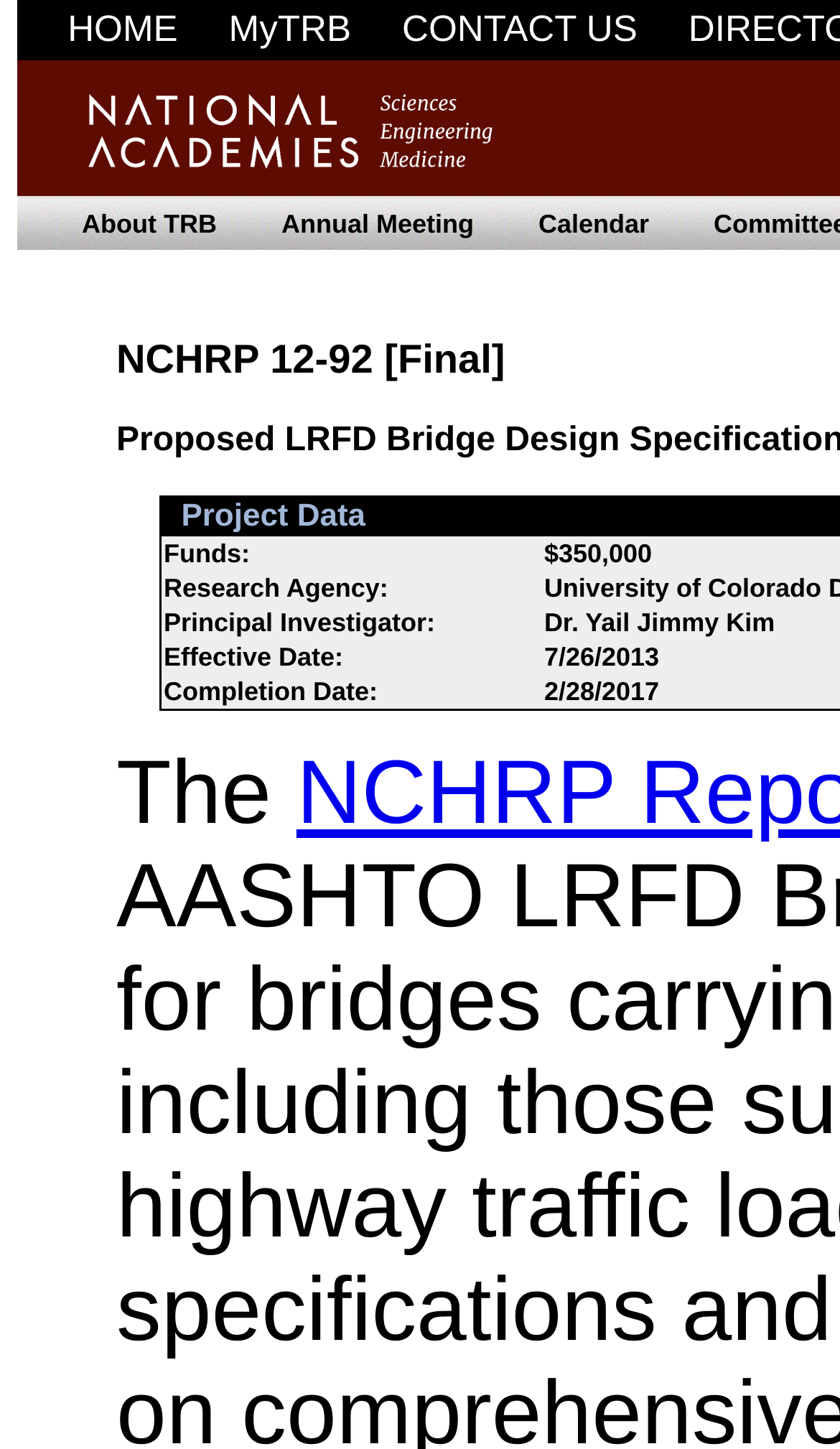How many links are there in the 'About TRB' section?
Respond to the question with a single word or phrase according to the image.

3